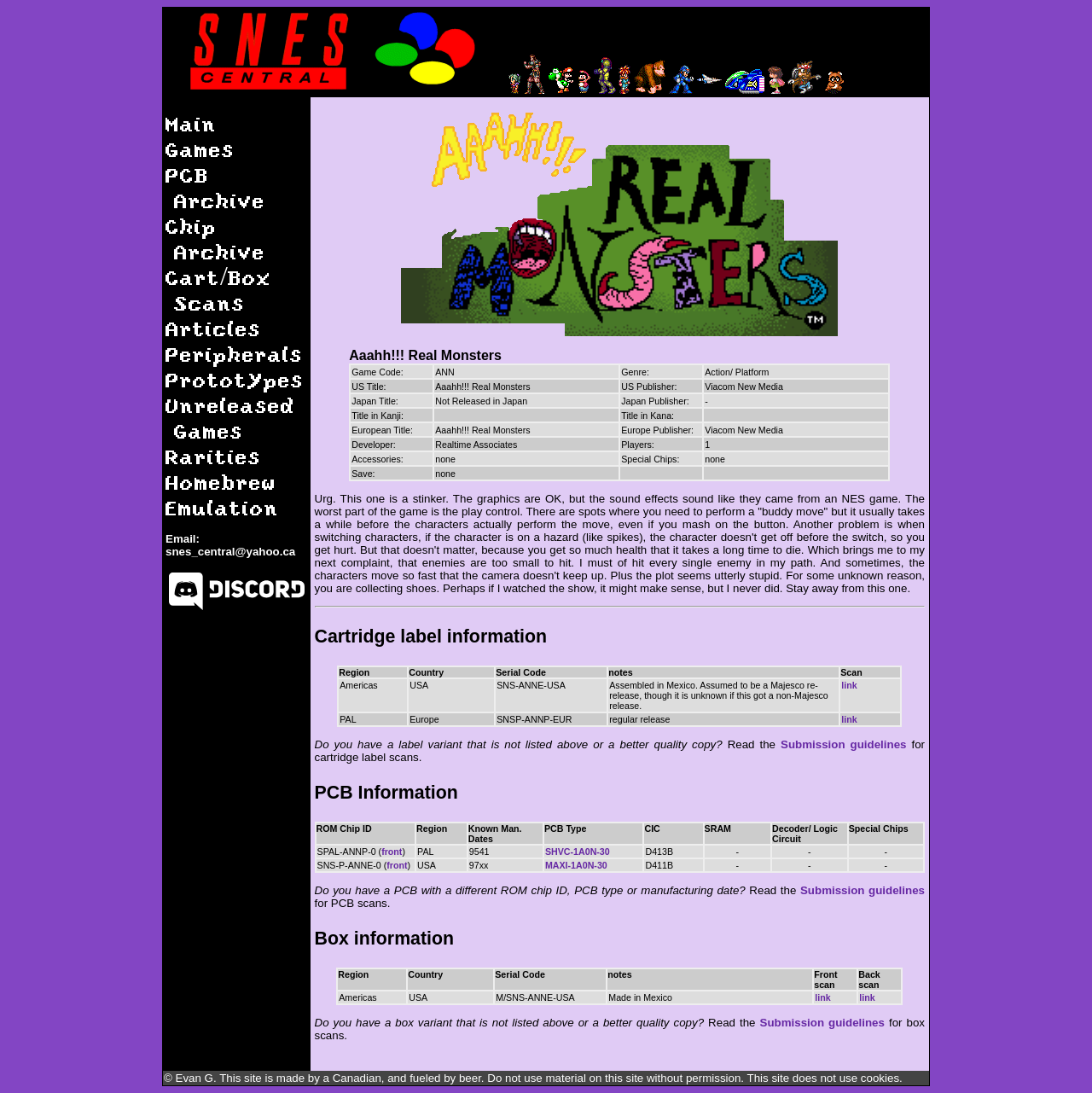Answer in one word or a short phrase: 
What is the title of the game on this webpage?

Aaahh!!! Real Monsters